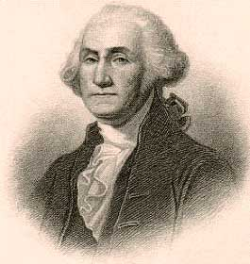Describe every detail you can see in the image.

The image features a detailed engraving of George Washington, the first President of the United States. He is portrayed with a serious expression, wearing an elegant 18th-century coat with a high collar and a white cravat, which was typical attire of the period. Washington's distinctive hairstyle, common among men of his rank during that era, adds to the historical authenticity of the piece. The illustration captures the dignified presence and leadership qualities that he embodied as a key figure in American history. This visual representation contributes to the context of the "Play Presidents" section of the Academic Games website, where players can engage with aspects of U.S. presidential history through interactive learning.